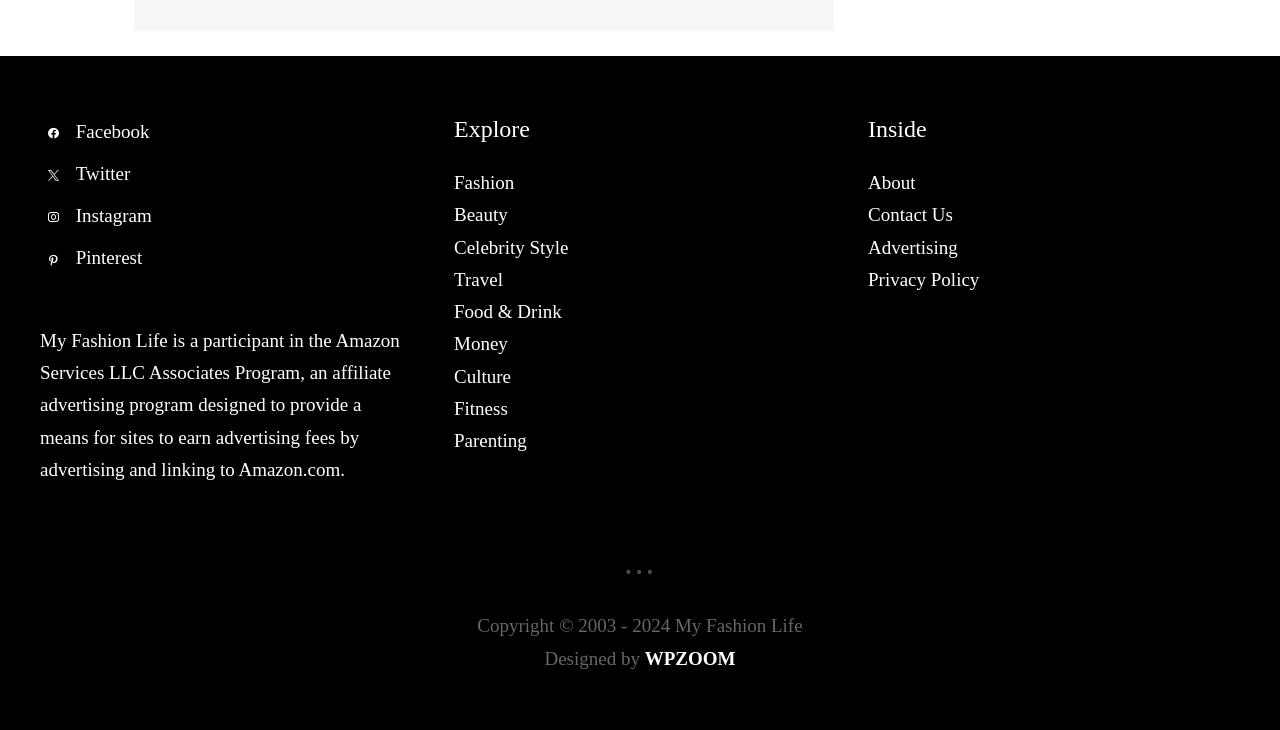Find and indicate the bounding box coordinates of the region you should select to follow the given instruction: "Go to WPZOOM".

[0.504, 0.887, 0.575, 0.916]